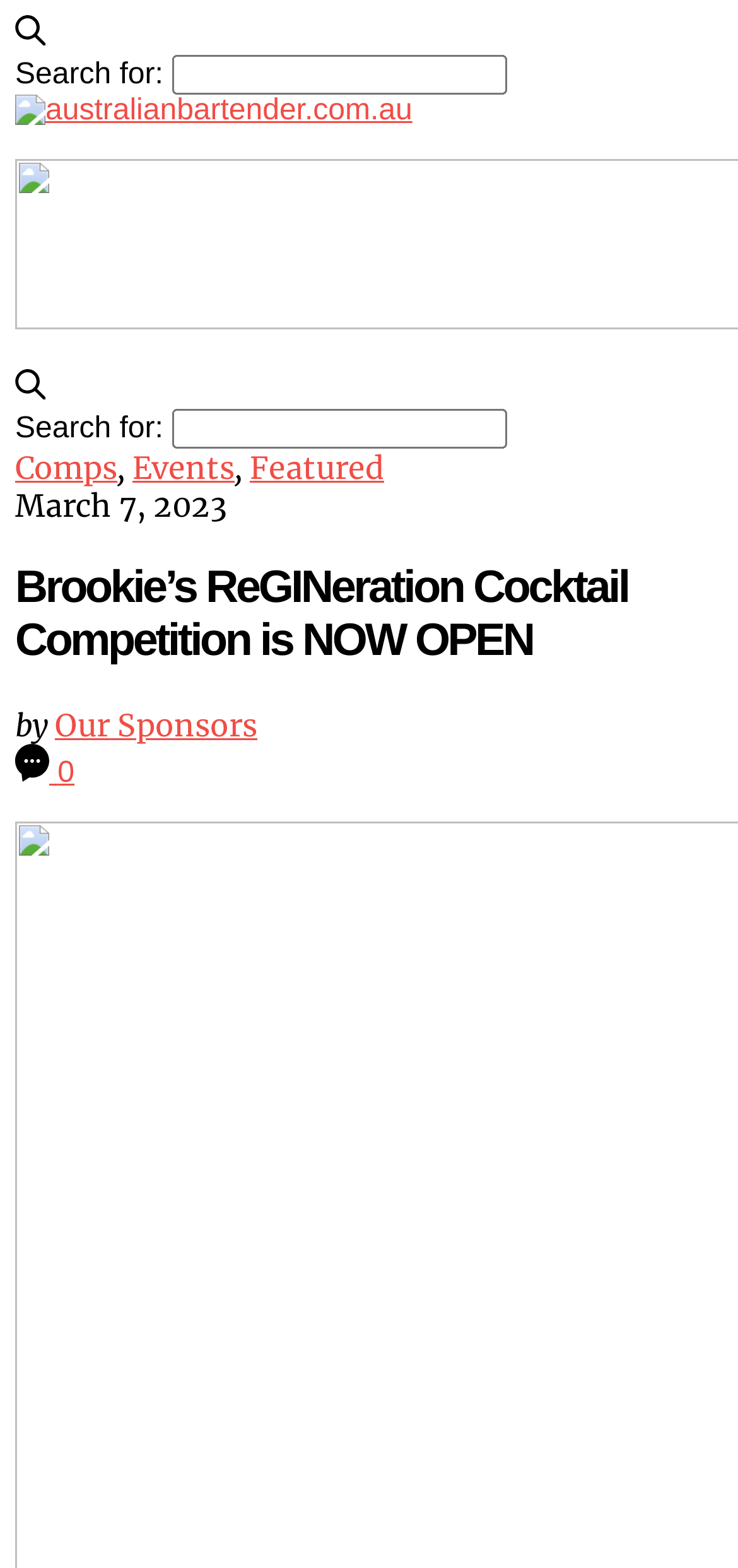What is the date mentioned on the webpage?
From the screenshot, provide a brief answer in one word or phrase.

March 7, 2023